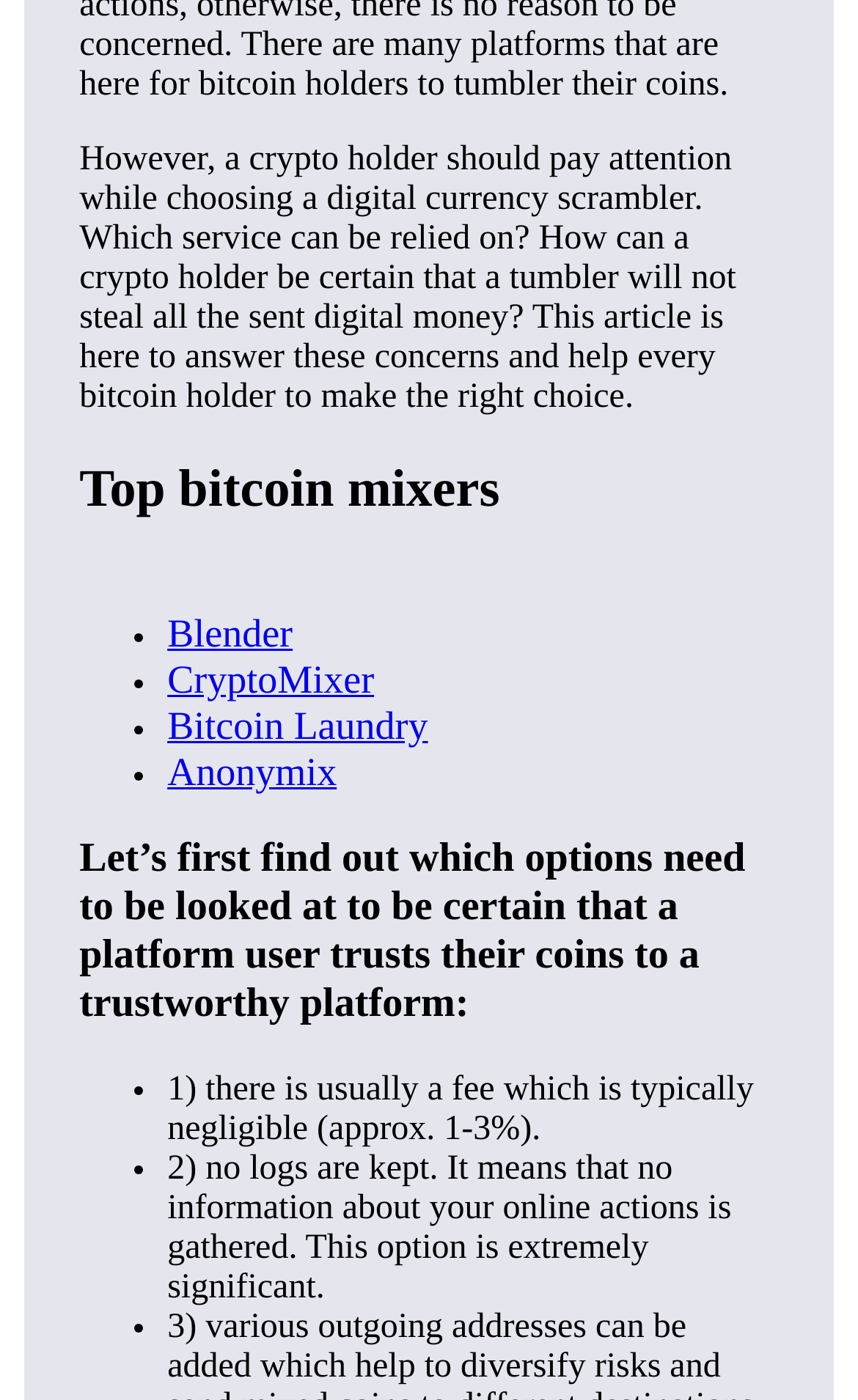Answer the question briefly using a single word or phrase: 
How many options need to be looked at to trust a platform?

at least 2